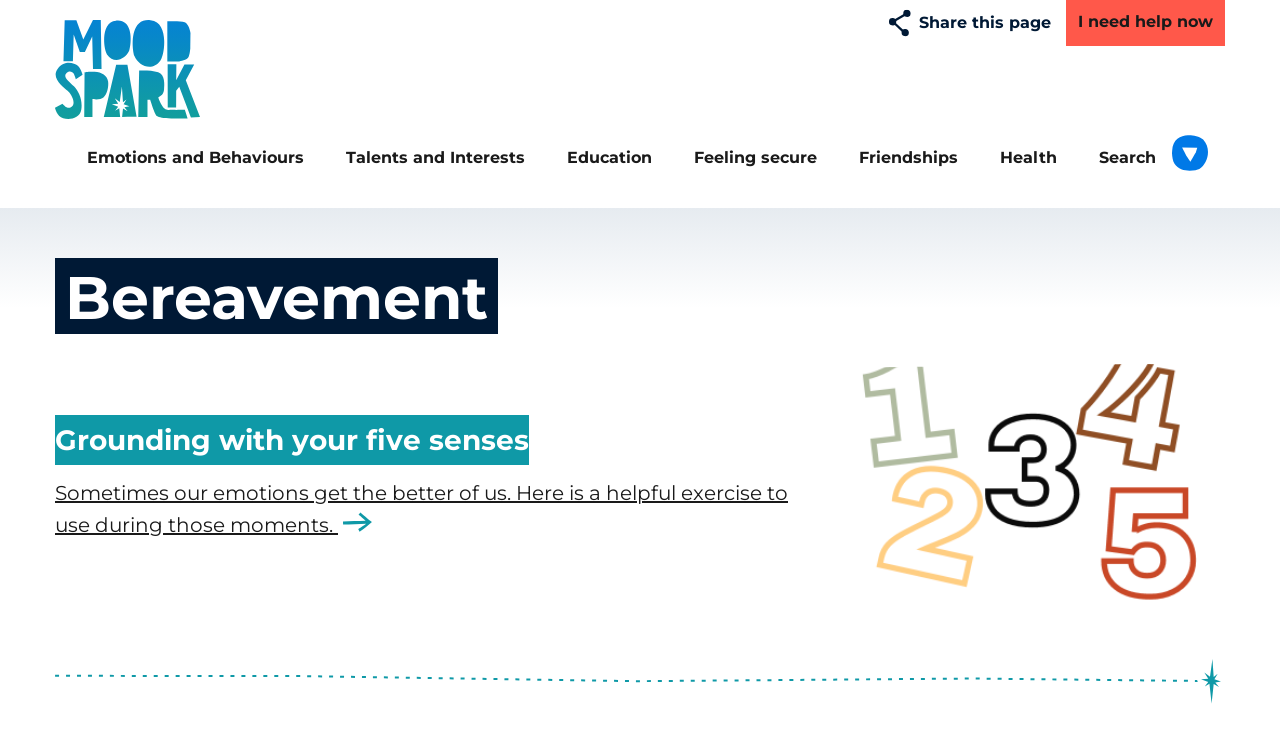Determine the bounding box coordinates of the clickable area required to perform the following instruction: "Explore Bereavement". The coordinates should be represented as four float numbers between 0 and 1: [left, top, right, bottom].

[0.043, 0.346, 0.389, 0.456]